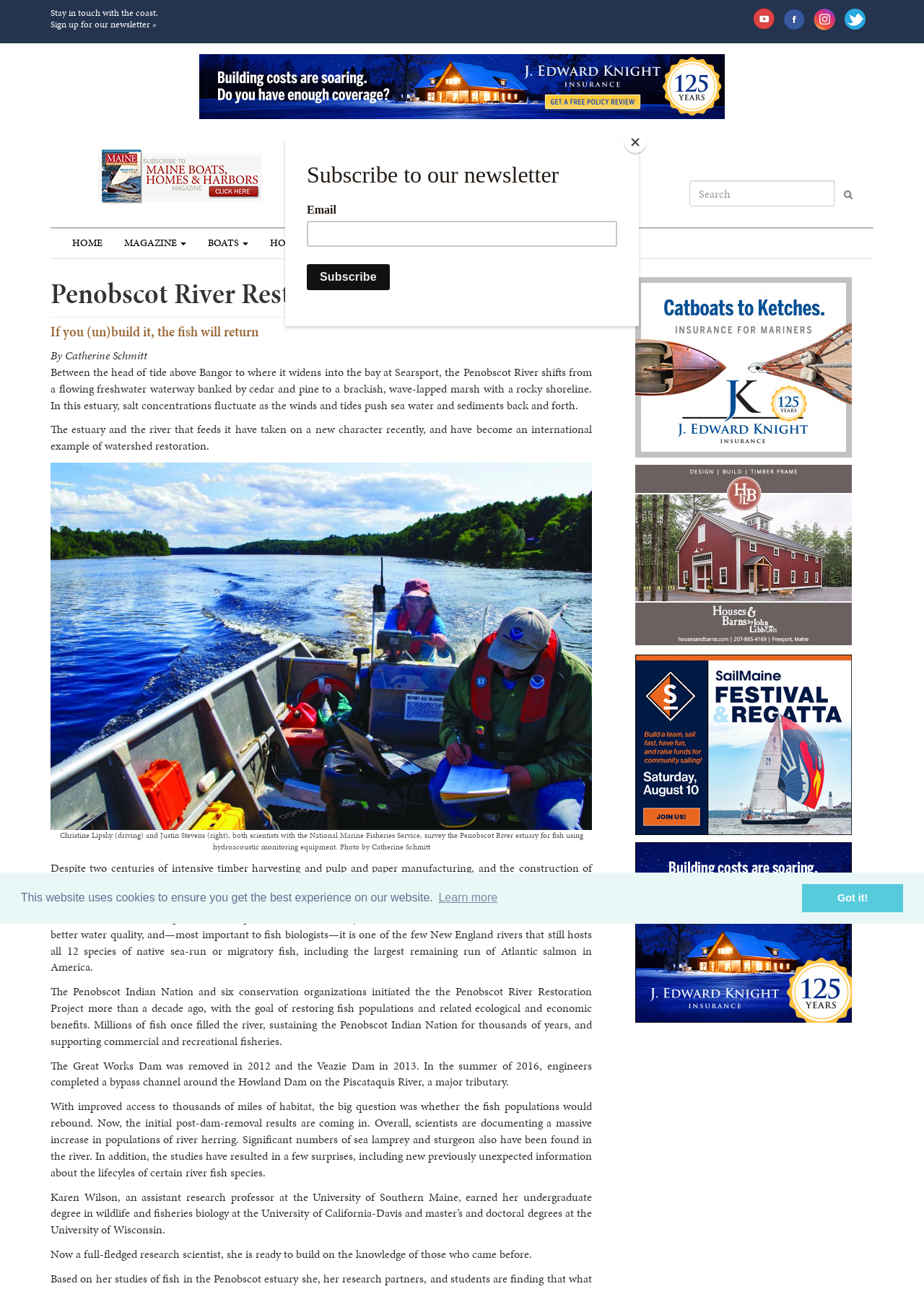For the given element description Show, determine the bounding box coordinates of the UI element. The coordinates should follow the format (top-left x, top-left y, bottom-right x, bottom-right y) and be within the range of 0 to 1.

[0.436, 0.177, 0.503, 0.2]